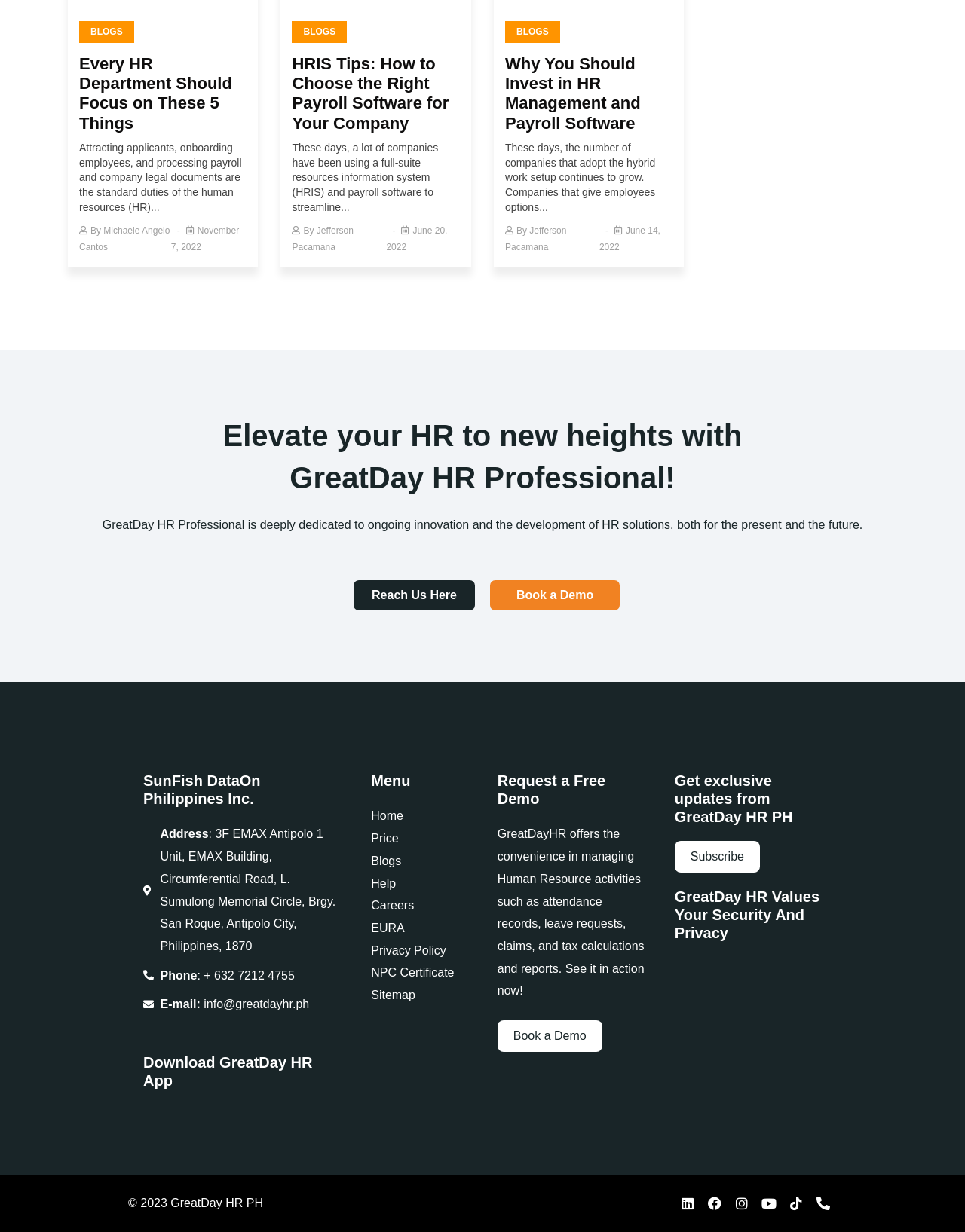From the element description Phone: + 632 7212 4755, predict the bounding box coordinates of the UI element. The coordinates must be specified in the format (top-left x, top-left y, bottom-right x, bottom-right y) and should be within the 0 to 1 range.

[0.148, 0.783, 0.353, 0.801]